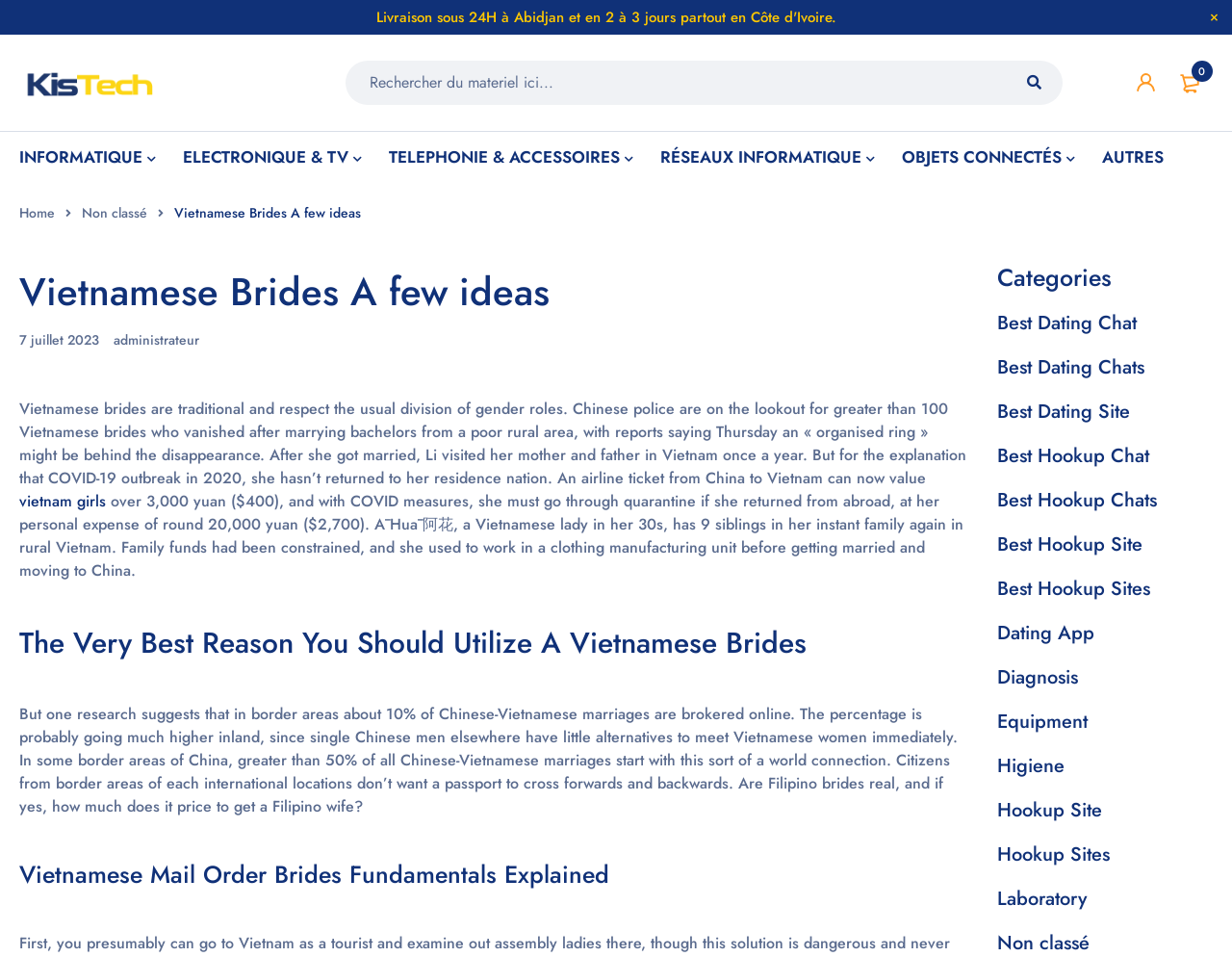Describe all the key features and sections of the webpage thoroughly.

The webpage is about Vietnamese brides and their experiences. At the top, there is a navigation bar with several links, including "KSI", "Rechercher", and "0", accompanied by small images. Below the navigation bar, there are six links to different categories, including "INFORMATIQUE", "ELECTRONIQUE & TV", and "AUTRES".

The main content of the webpage is divided into several sections. The first section has a heading "Vietnamese Brides A few ideas" and a brief description of Vietnamese brides being traditional and respecting gender roles. Below this, there is a paragraph about Chinese police searching for over 100 Vietnamese brides who vanished after marrying bachelors from a poor rural area.

The next section has a heading "The Very Best Reason You Should Utilize A Vietnamese Brides" and discusses the experiences of Vietnamese women who got married and moved to China. There is also a mention of the high cost of airline tickets and quarantine measures due to COVID-19.

The following section has a heading "Vietnamese Mail Order Brides Fundamentals Explained" and discusses the phenomenon of brokered online marriages between Chinese men and Vietnamese women, particularly in border areas.

On the right side of the webpage, there is a list of links to different categories, including "Best Dating Chat", "Best Hookup Site", and "Laboratory". There is also a heading "Categories" above this list.

Overall, the webpage appears to be a blog or article about Vietnamese brides and their experiences, with a focus on their traditional values and the challenges they face in their marriages to Chinese men.